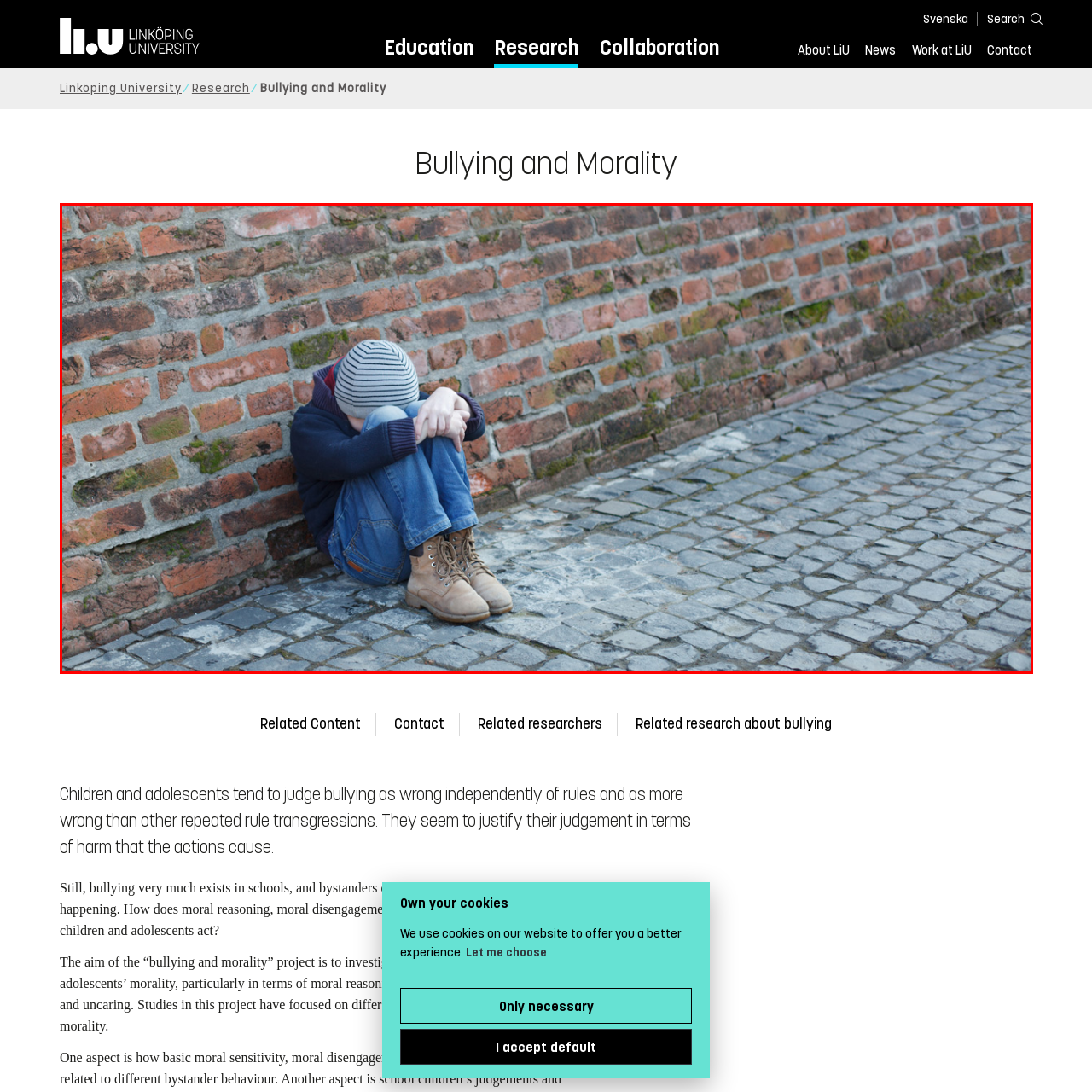Articulate a detailed description of the image inside the red frame.

The image depicts a young boy sitting alone against a weathered brick wall, conveying a poignant sense of isolation and sadness. He is curled up with his arms wrapped around his knees, wearing a striped knit cap and a dark sweater. His denim jeans are slightly battered, and he stands out in rugged brown boots. The cobbled street beneath adds to the somber atmosphere, enhancing the emotional weight of the scene. This visual representation resonates with themes of bullying and its impact on children, reflecting the project's focus on moral reasoning and the emotional toll of social dynamics among adolescents. The overall composition elicits empathy, inviting viewers to contemplate the challenges faced by children who experience bullying and the need for intervention and support.